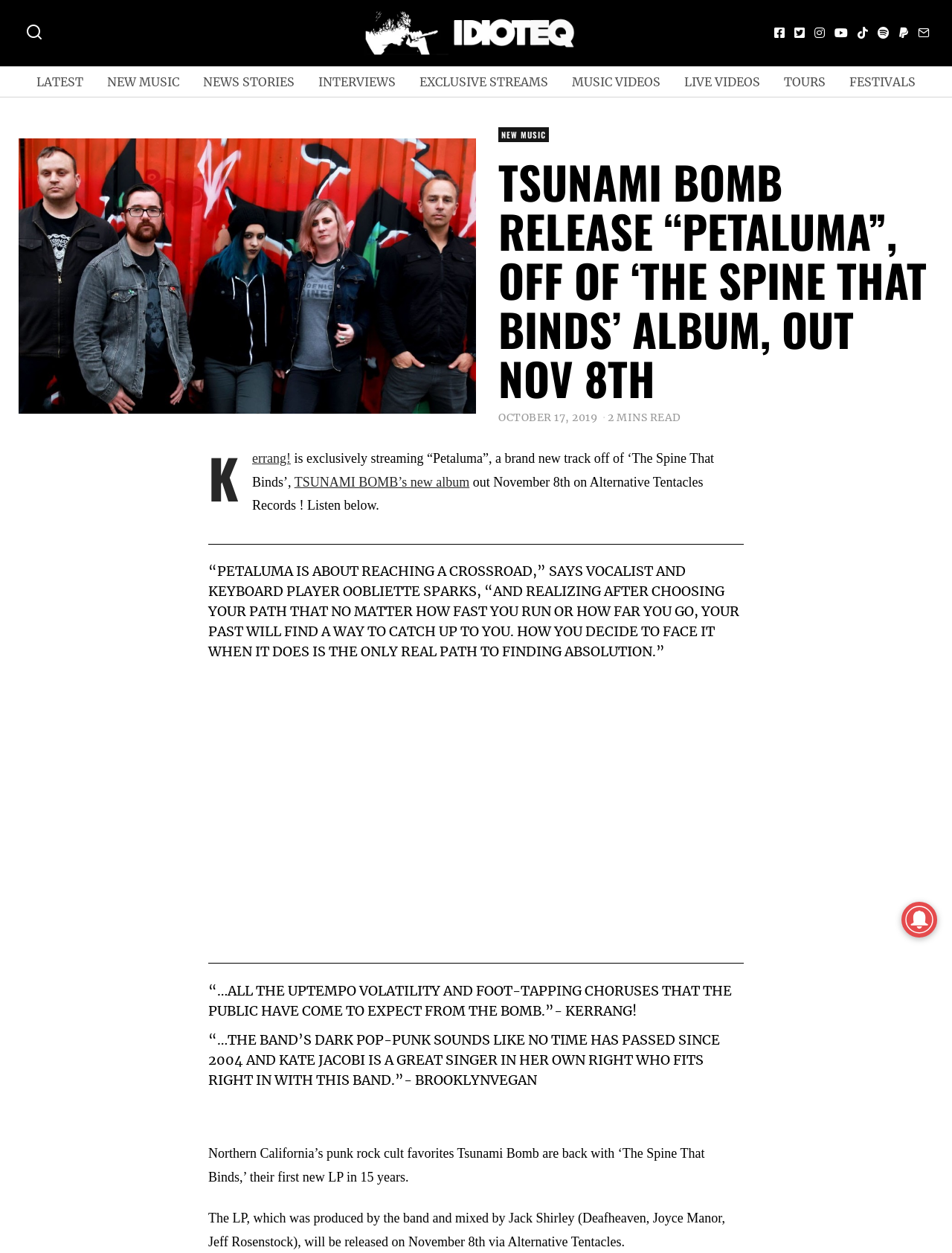When is the new album being released?
Use the image to answer the question with a single word or phrase.

November 8th